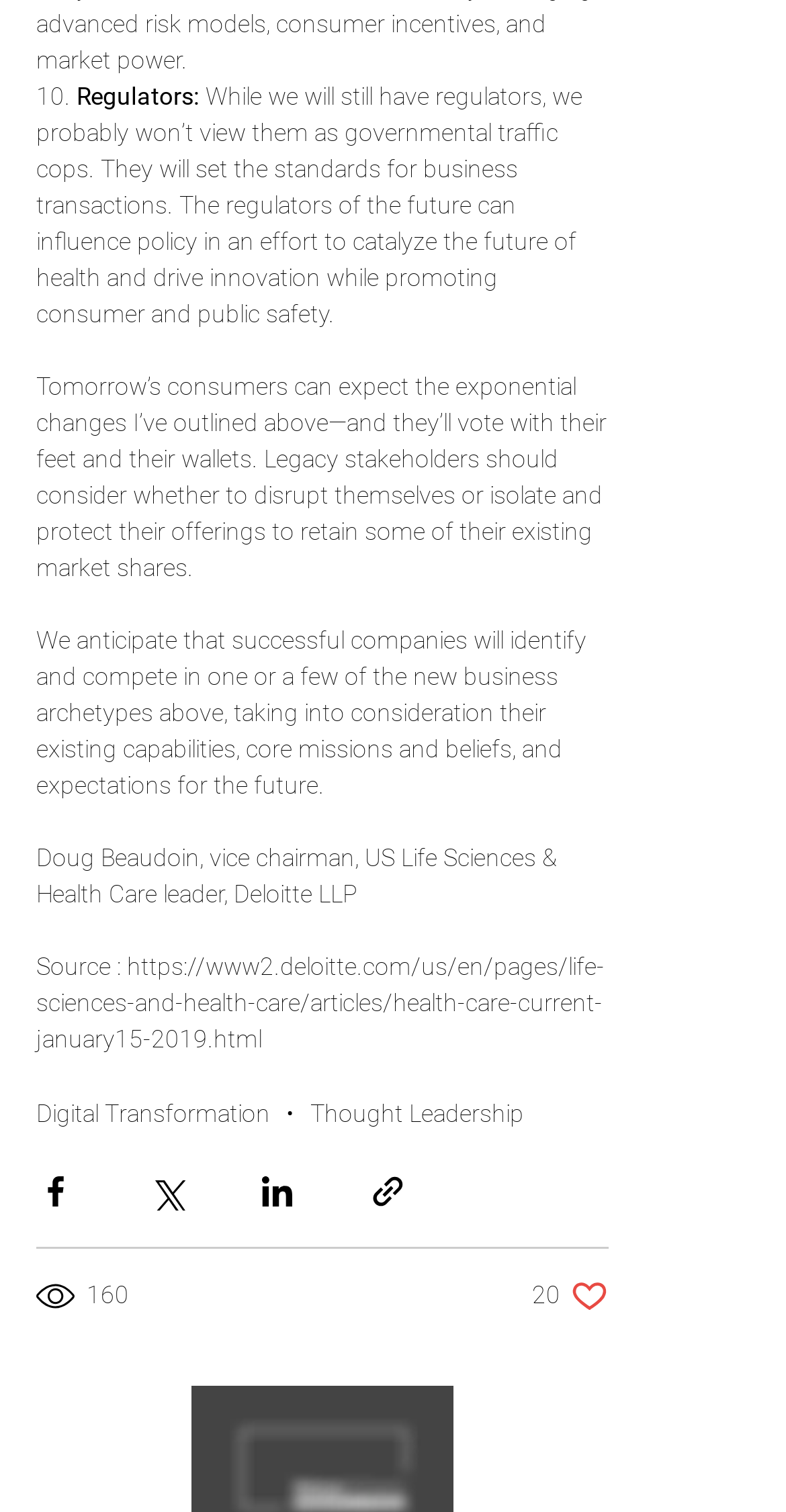Provide the bounding box coordinates for the UI element that is described by this text: "160". The coordinates should be in the form of four float numbers between 0 and 1: [left, top, right, bottom].

[0.046, 0.844, 0.169, 0.87]